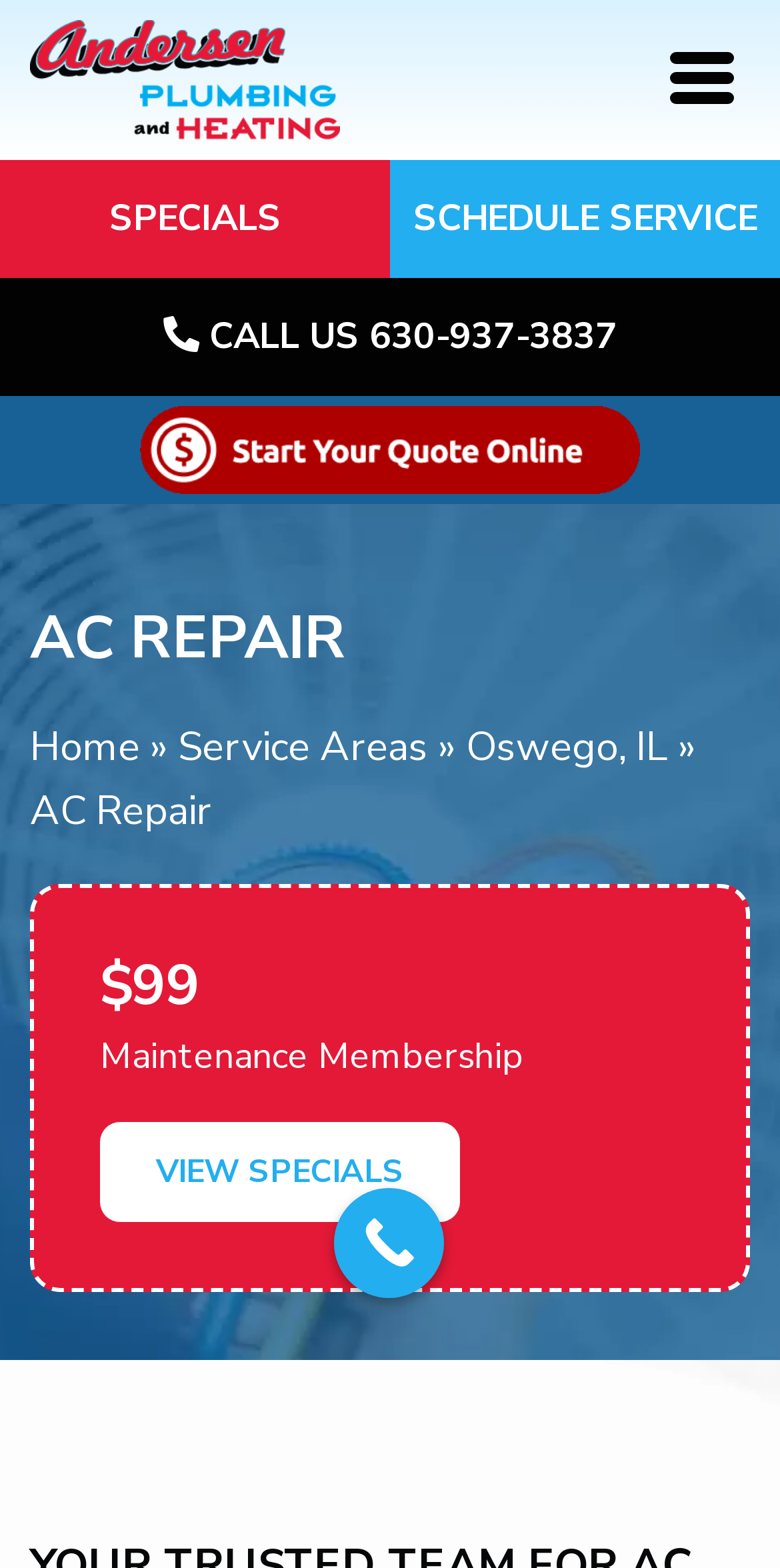Use a single word or phrase to answer this question: 
What is the cost of the maintenance membership?

$99